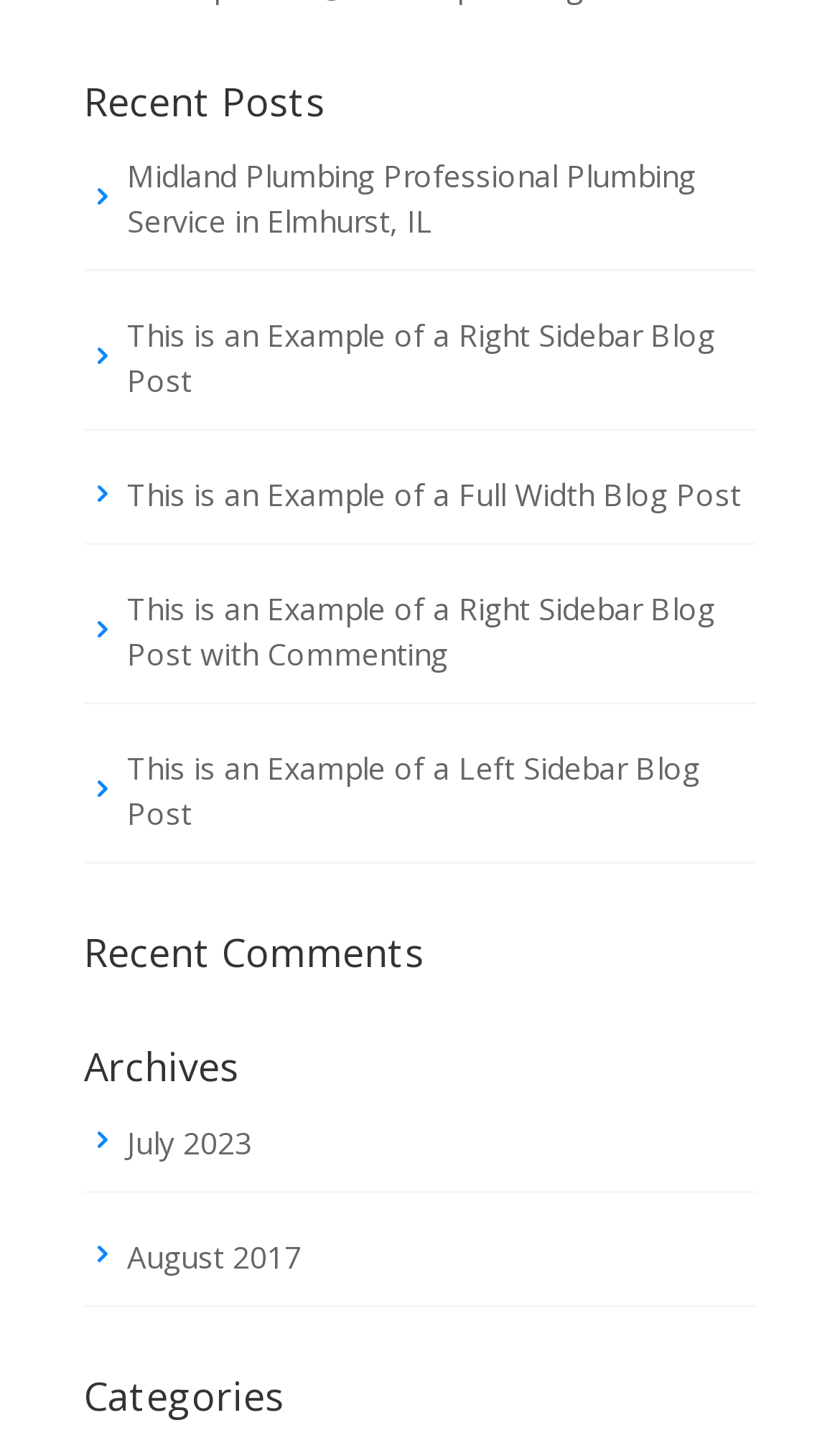How many recent posts are listed? Based on the screenshot, please respond with a single word or phrase.

5